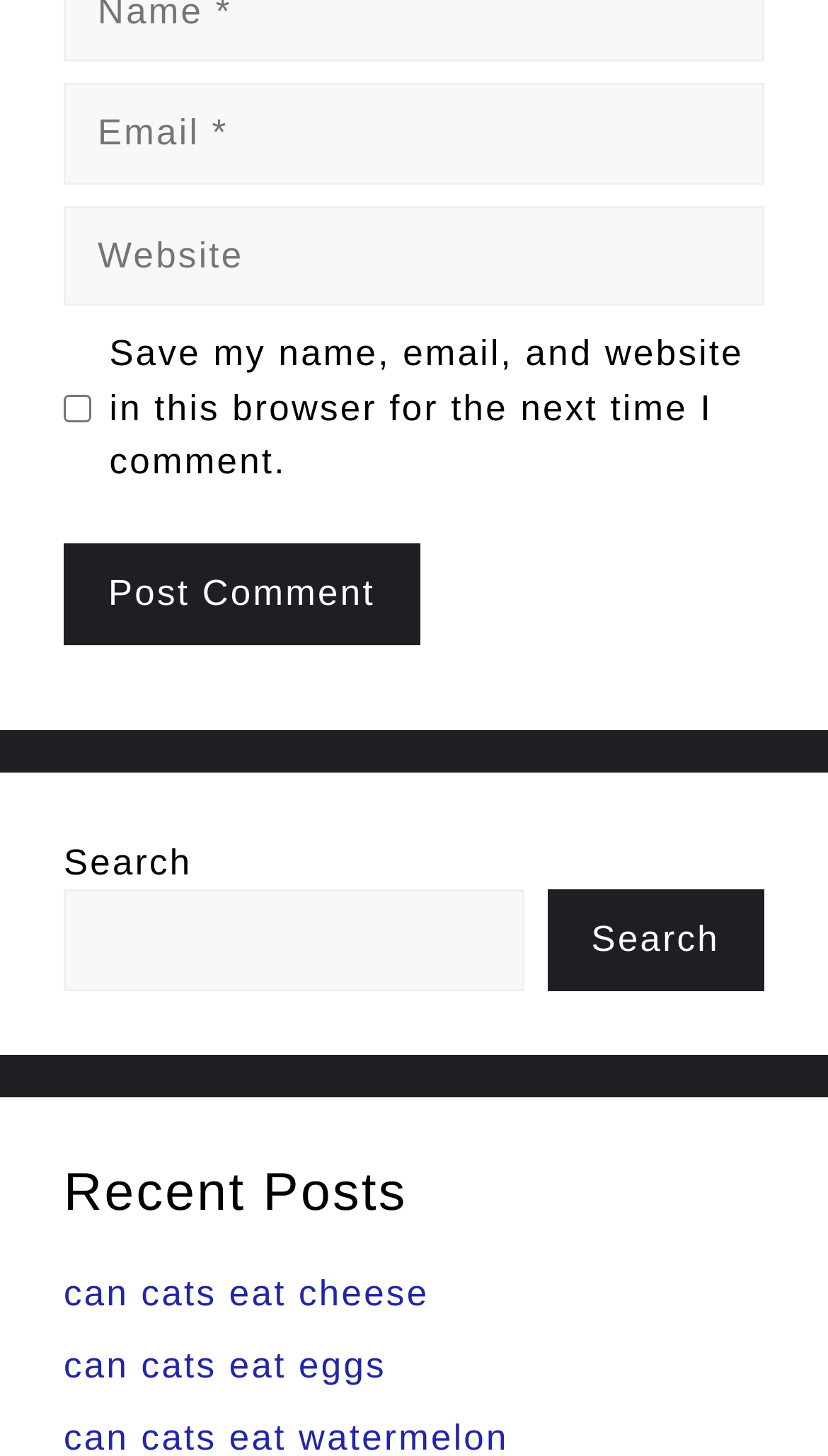Please predict the bounding box coordinates of the element's region where a click is necessary to complete the following instruction: "Save my name, email, and website in this browser for the next time I comment". The coordinates should be represented by four float numbers between 0 and 1, i.e., [left, top, right, bottom].

[0.077, 0.271, 0.11, 0.29]